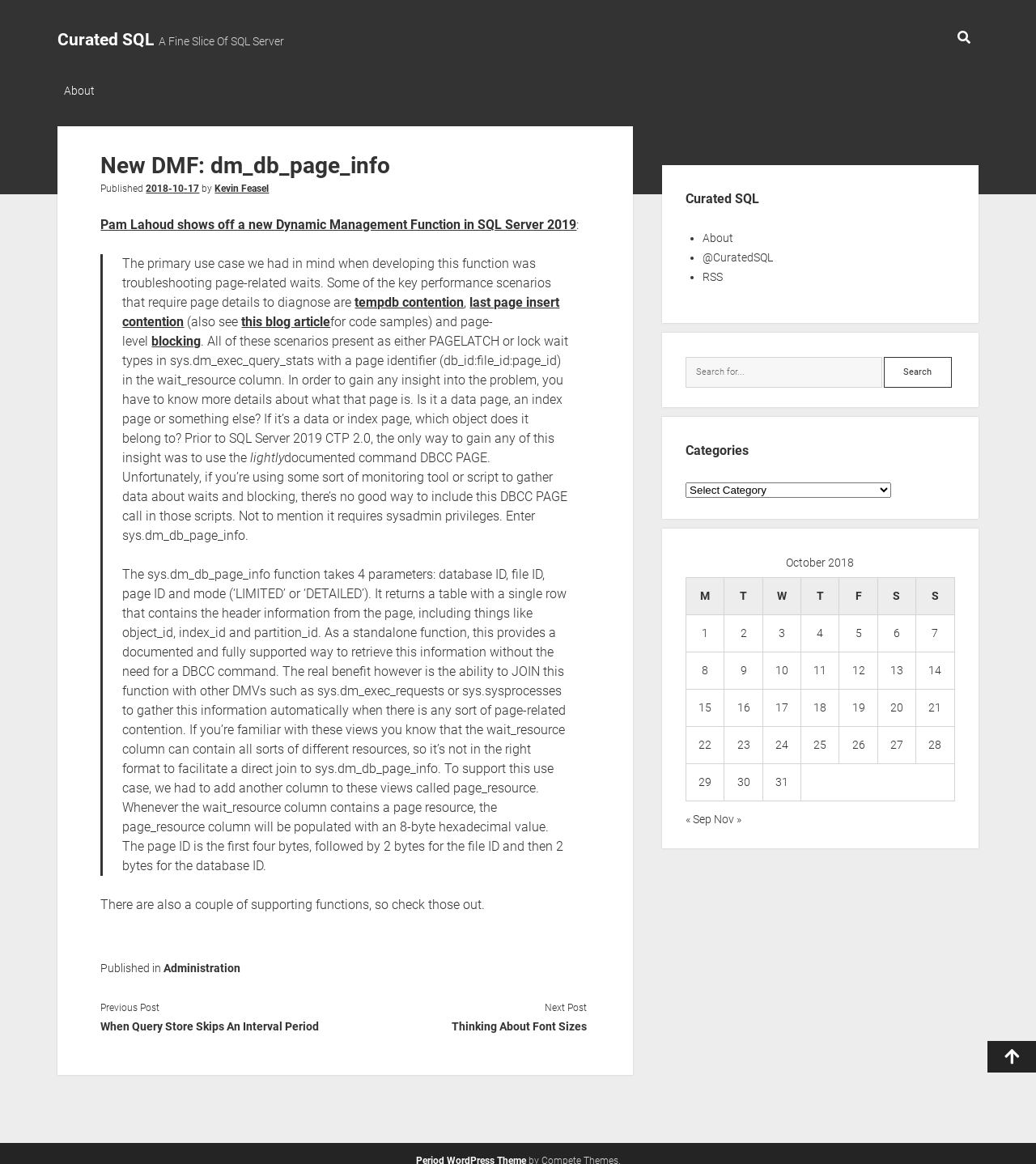Create an elaborate caption for the webpage.

This webpage is about a new Dynamic Management Function (DMF) in SQL Server 2019, specifically the `dm_db_page_info` function. The page has a title "New DMF: dm_db_page_info – Curated SQL" and a subtitle "A Fine Slice Of SQL Server". 

At the top of the page, there is a search bar and a button with a magnifying glass icon. On the top-right corner, there is a button with a font icon and a search box. 

The main content of the page is divided into two sections. The left section contains the article about the new DMF, which includes a heading, a published date, and the author's name. The article discusses the use cases and benefits of the `dm_db_page_info` function, including troubleshooting page-related waits and diagnosing performance scenarios. 

The right section is a sidebar that contains several links, including "About", "@CuratedSQL", and "RSS". There is also a search box and a categories section that lists the months of the year, with October 2018 being the current month. Below the categories section, there is a table that lists the days of the week and the number of posts published on each day of October 2018. 

At the bottom of the page, there are links to previous and next posts, titled "When Query Store Skips An Interval Period" and "Thinking About Font Sizes", respectively.